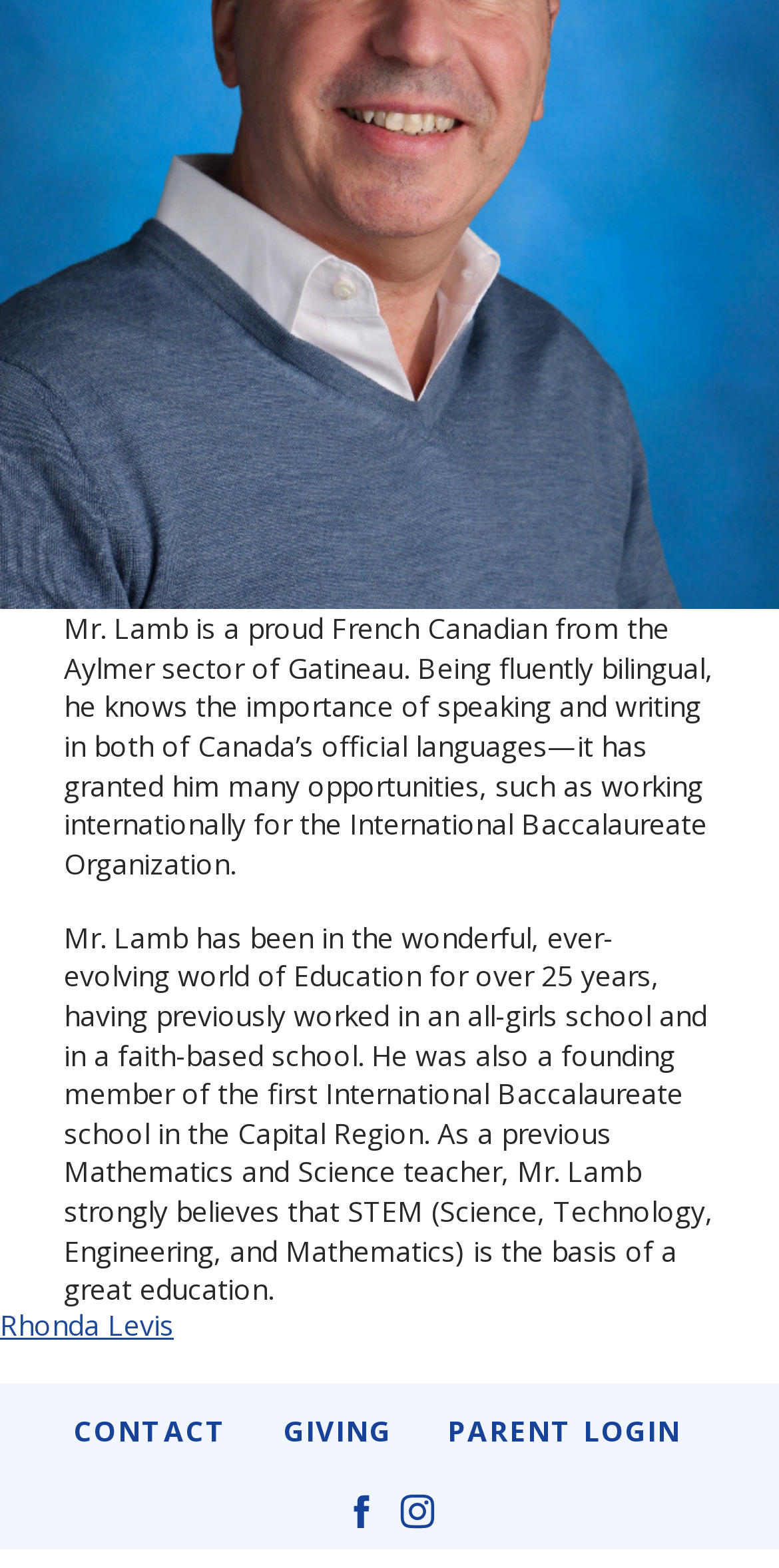From the element description Contact, predict the bounding box coordinates of the UI element. The coordinates must be specified in the format (top-left x, top-left y, bottom-right x, bottom-right y) and should be within the 0 to 1 range.

[0.095, 0.887, 0.323, 0.938]